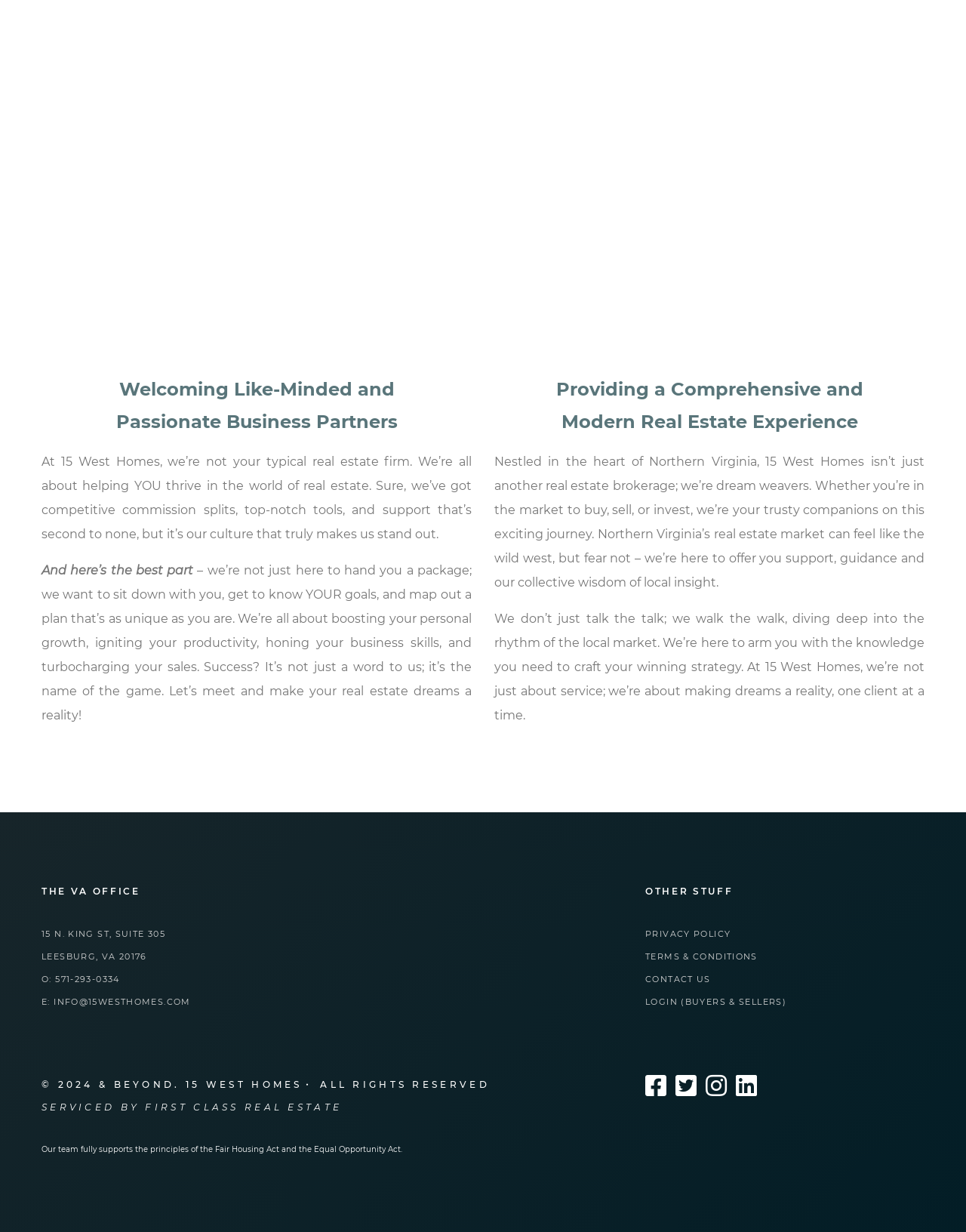Determine the coordinates of the bounding box for the clickable area needed to execute this instruction: "Visit the Facebook page".

[0.668, 0.879, 0.69, 0.891]